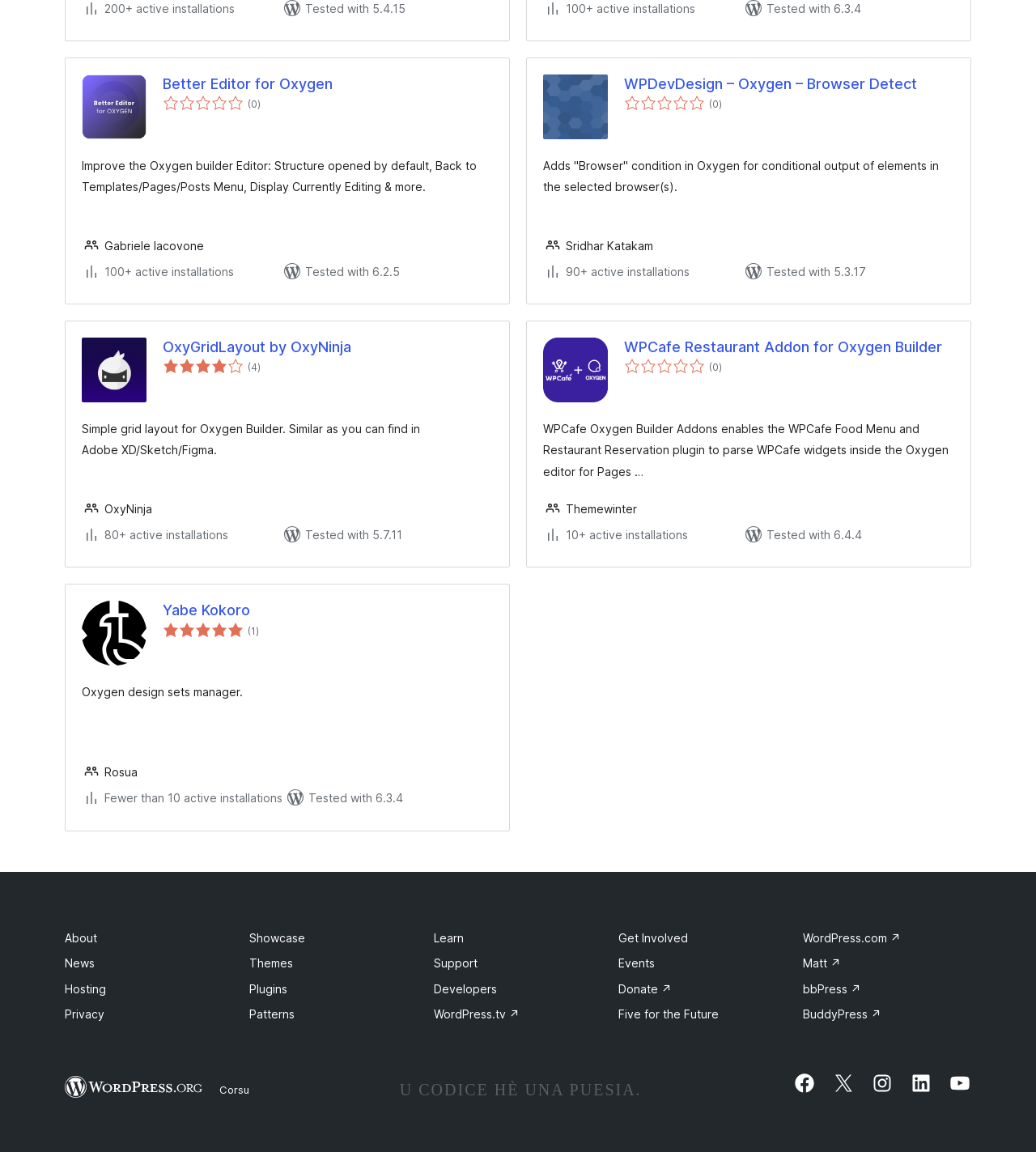Using the information in the image, could you please answer the following question in detail:
What is the rating of OxyGridLayout by OxyNinja?

I found the rating by looking at the 'generic' element with the text '4 out of 5 stars' which is a child of the 'HeaderAsNonLandmark' element with the heading 'OxyGridLayout by OxyNinja'.